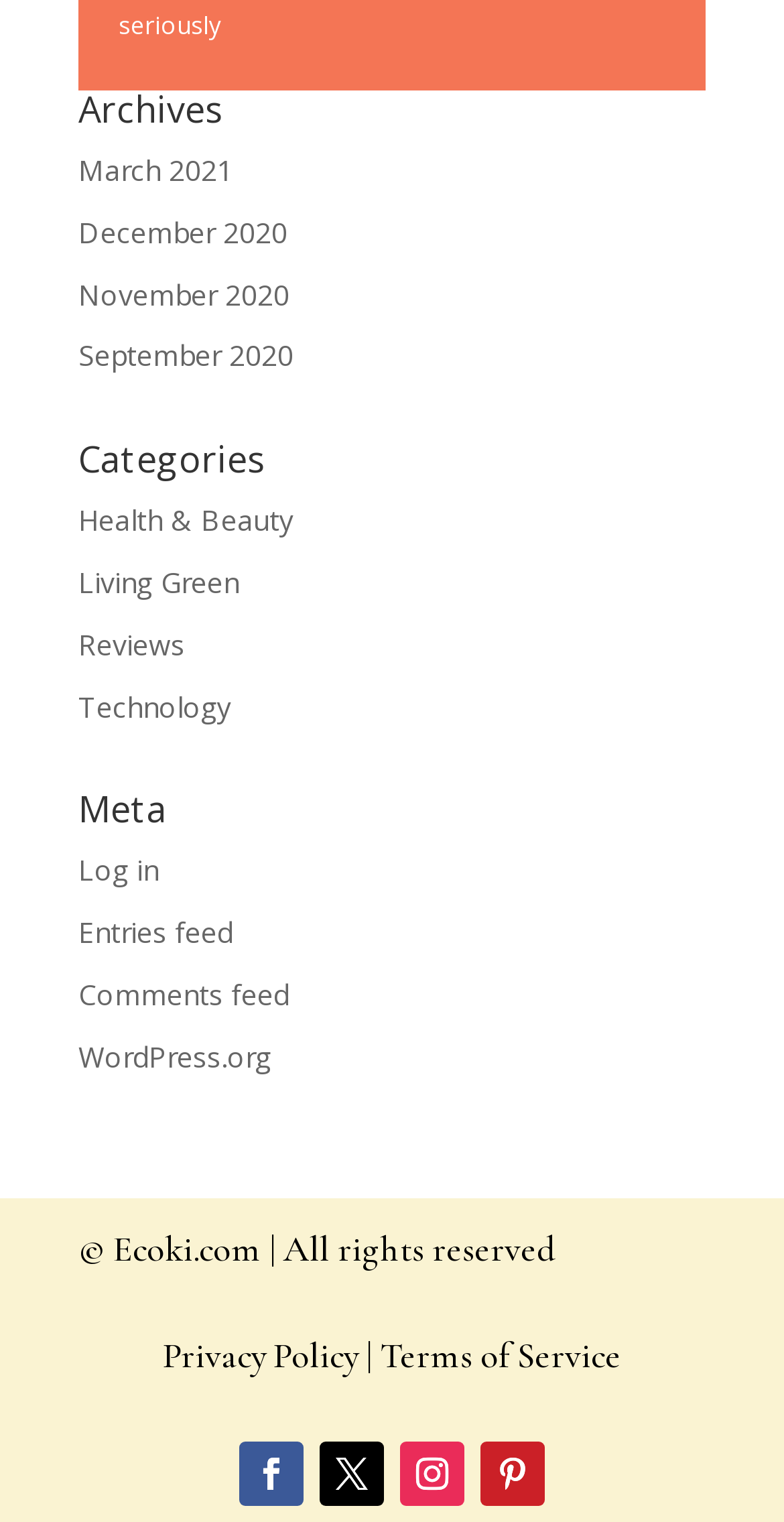Can you pinpoint the bounding box coordinates for the clickable element required for this instruction: "Read the Privacy Policy"? The coordinates should be four float numbers between 0 and 1, i.e., [left, top, right, bottom].

[0.208, 0.876, 0.456, 0.905]